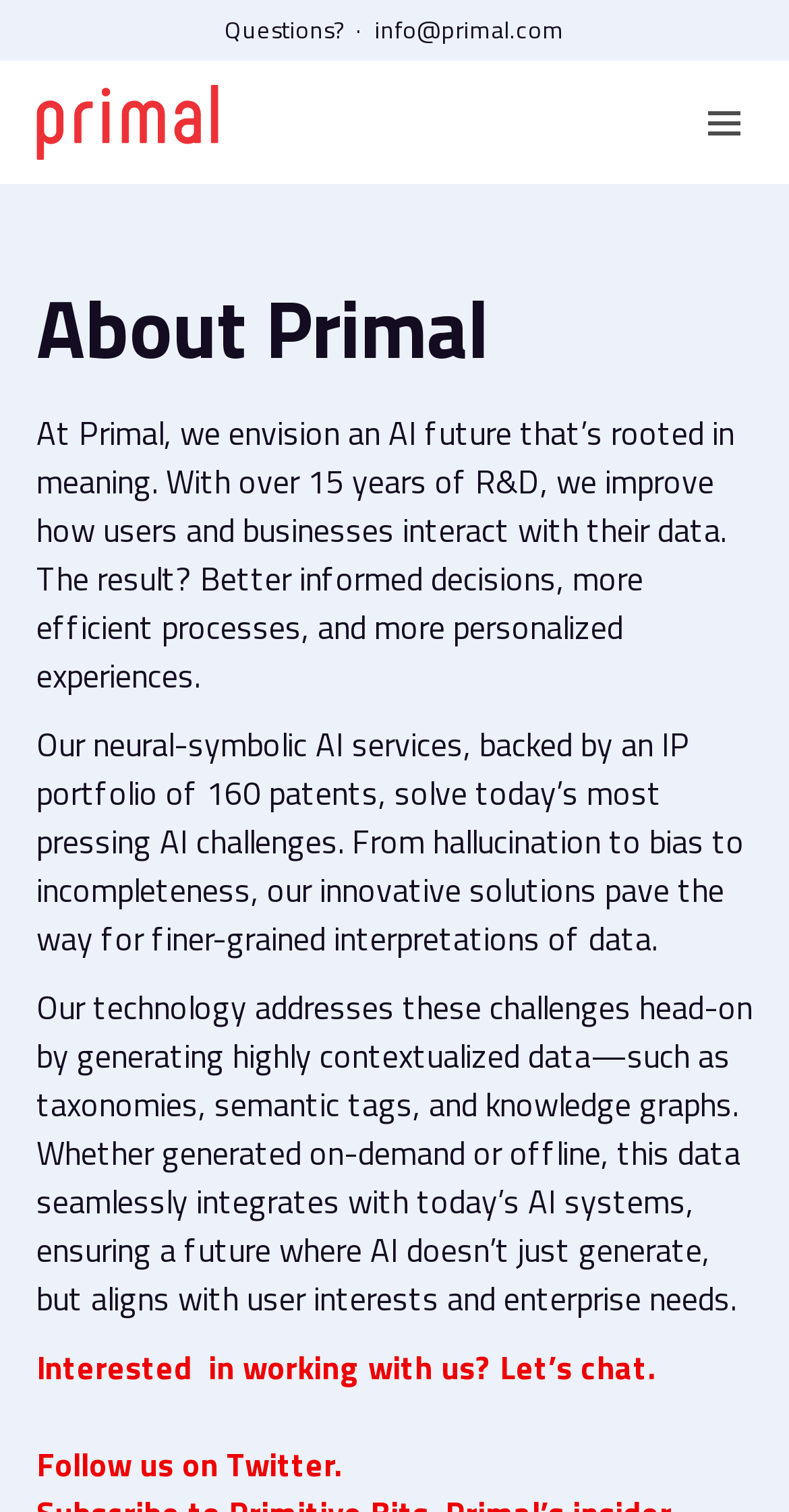Present a detailed account of what is displayed on the webpage.

The webpage is about Primal, a company that specializes in neural-symbolic AI services. At the top left corner, there is a link to skip to the content. Next to it, there is a static text "Questions? · " followed by a link to "info@primal.com". On the top right corner, there is a button to toggle the menu, and a link to "Primal" with an image of the company's logo.

Below the top section, there is a heading "About Primal" that spans almost the entire width of the page. Underneath the heading, there are three paragraphs of text that describe Primal's vision, its AI services, and how its technology addresses AI challenges. The text explains that Primal's AI services are backed by 160 patents and can solve pressing AI challenges, and that its technology generates highly contextualized data that integrates with AI systems.

At the bottom of the page, there are two links: one to express interest in working with Primal, and another to follow the company on Twitter. Overall, the webpage provides an overview of Primal's AI services and its vision for the future of AI.